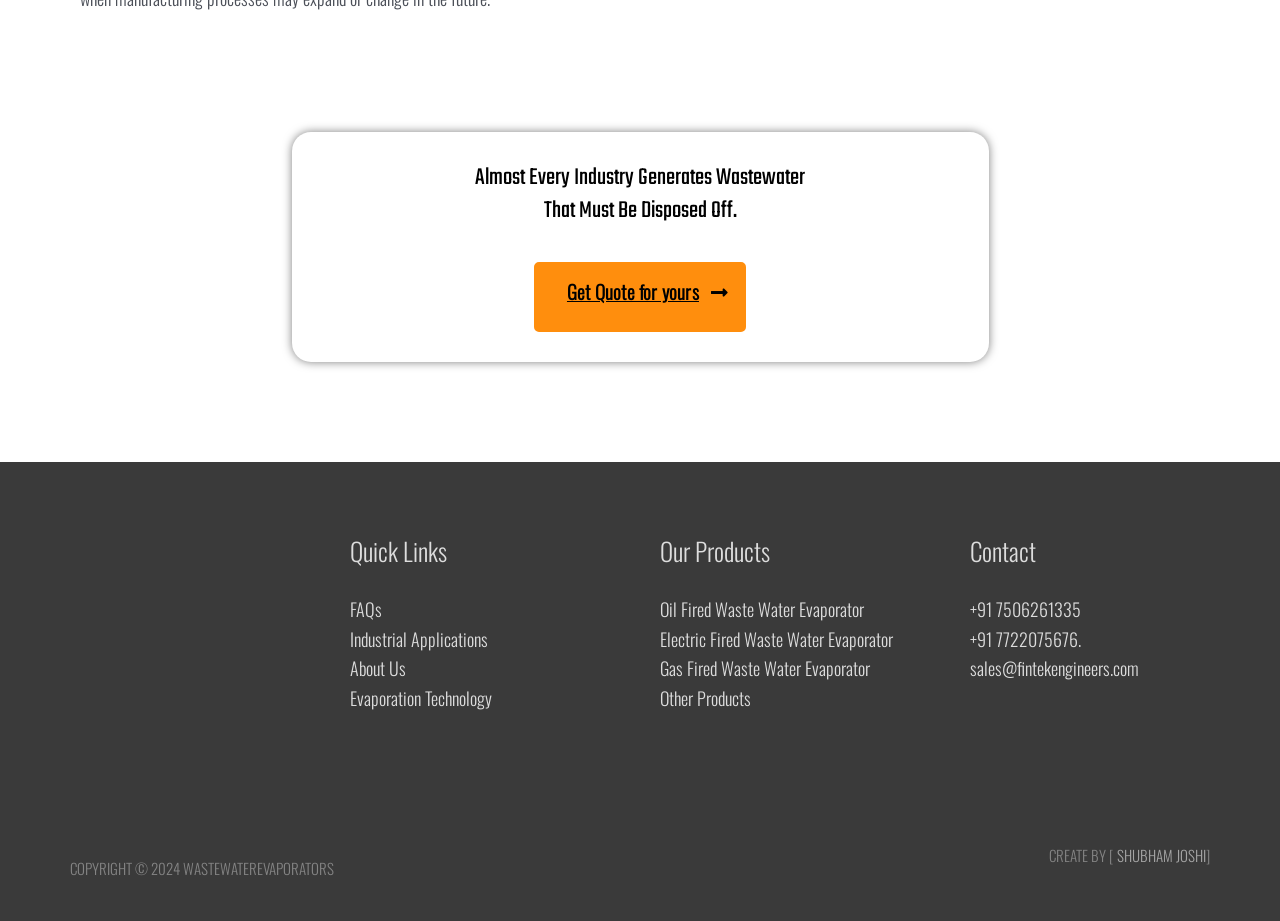Determine the bounding box coordinates of the target area to click to execute the following instruction: "Explore oil fired waste water evaporator products."

[0.516, 0.647, 0.675, 0.675]